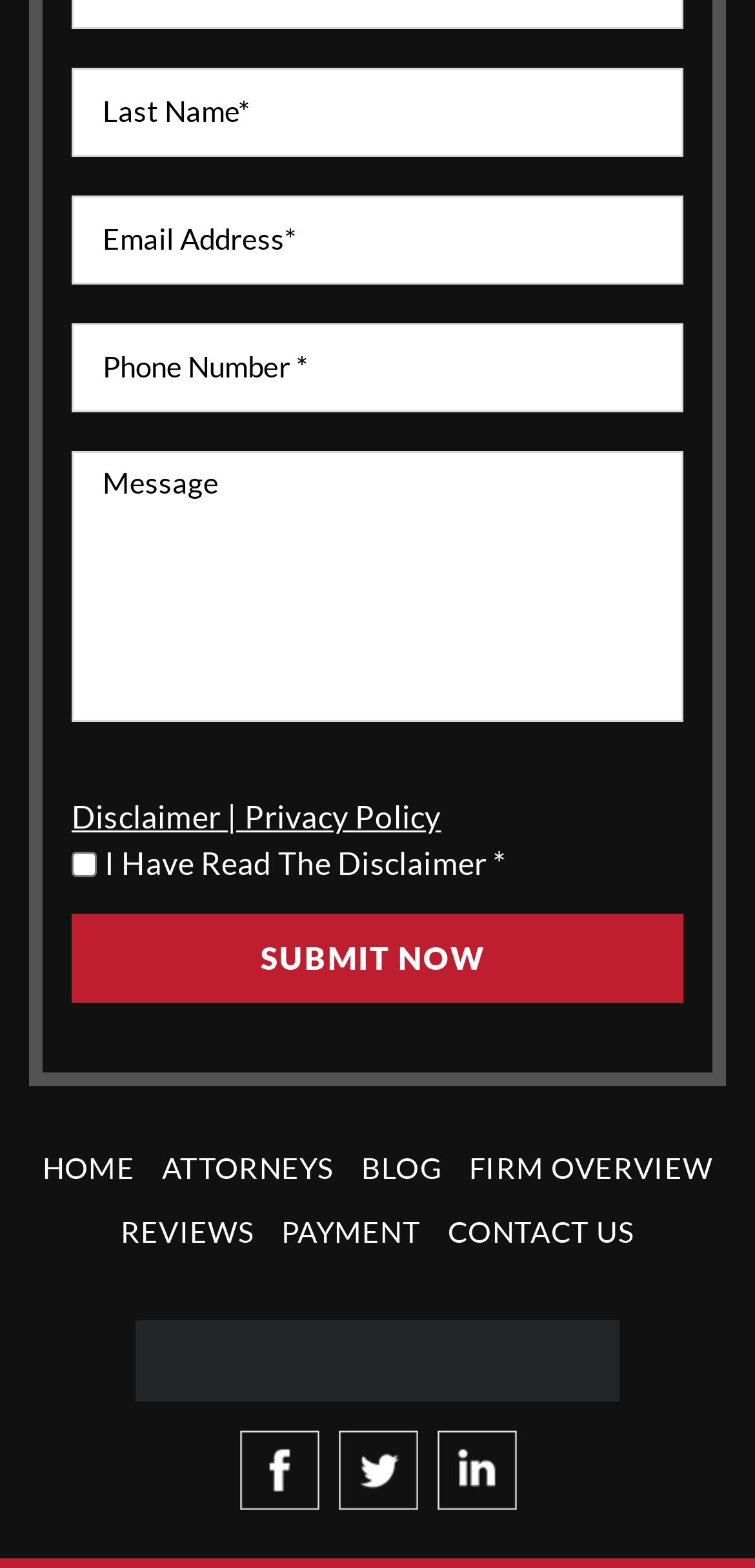Please indicate the bounding box coordinates of the element's region to be clicked to achieve the instruction: "Check the disclaimer checkbox". Provide the coordinates as four float numbers between 0 and 1, i.e., [left, top, right, bottom].

[0.095, 0.543, 0.128, 0.559]